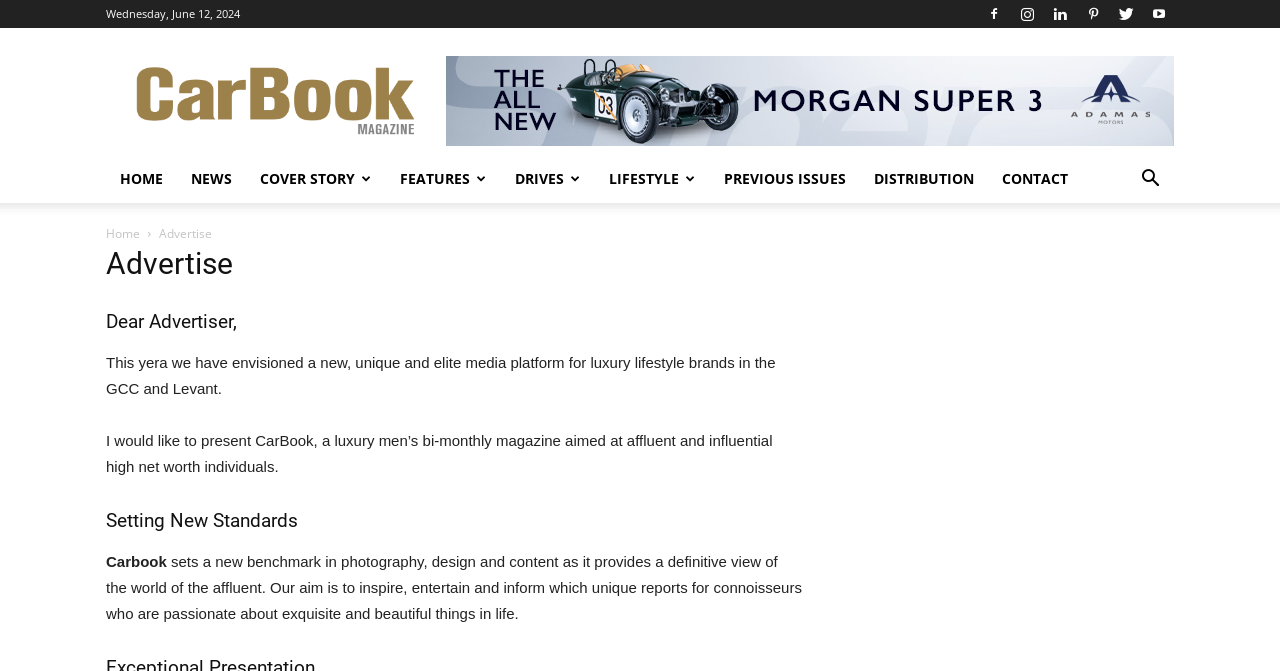Please determine the bounding box coordinates of the section I need to click to accomplish this instruction: "Click the HOME link".

[0.083, 0.231, 0.138, 0.303]